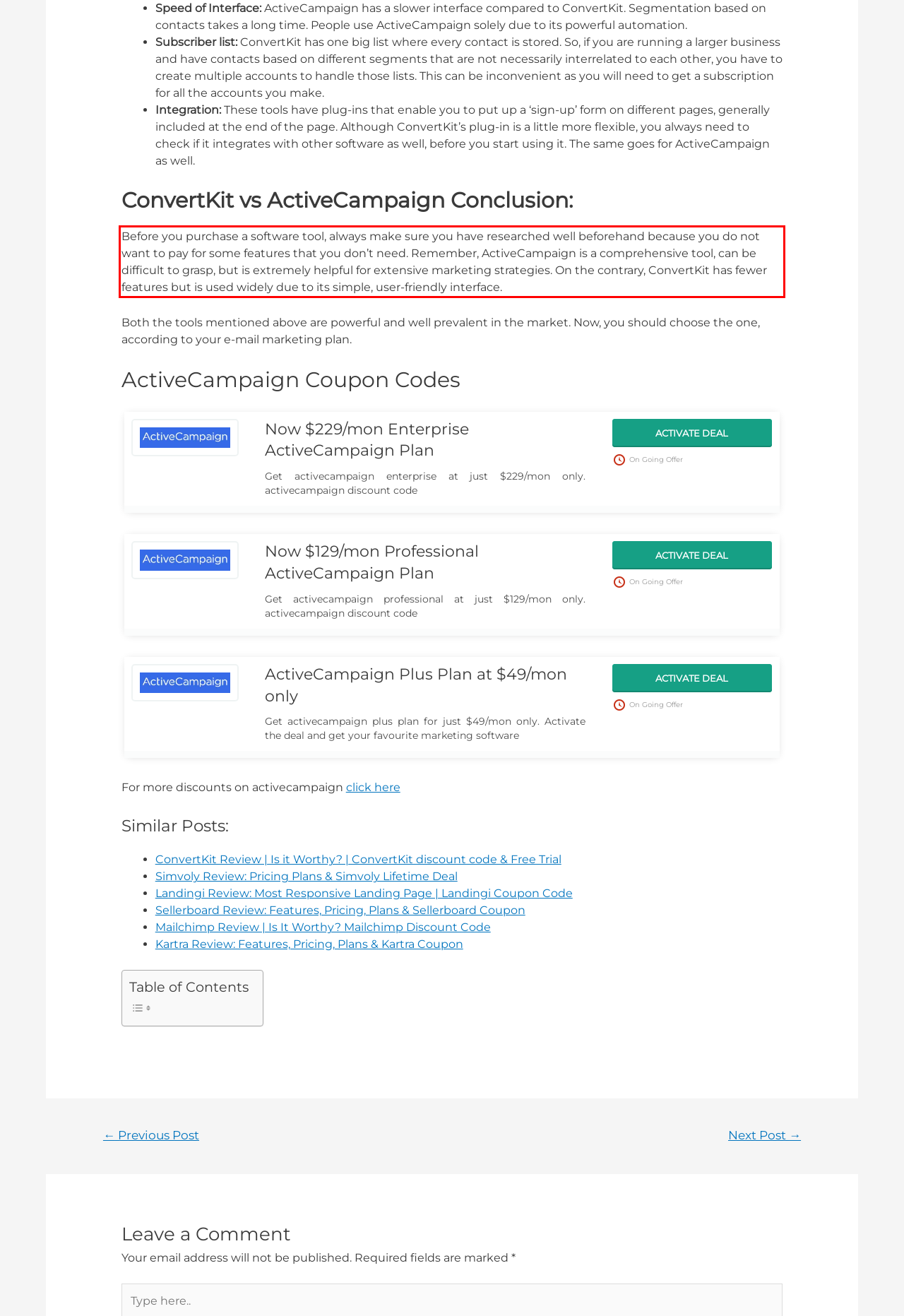Please take the screenshot of the webpage, find the red bounding box, and generate the text content that is within this red bounding box.

Before you purchase a software tool, always make sure you have researched well beforehand because you do not want to pay for some features that you don’t need. Remember, ActiveCampaign is a comprehensive tool, can be difficult to grasp, but is extremely helpful for extensive marketing strategies. On the contrary, ConvertKit has fewer features but is used widely due to its simple, user-friendly interface.